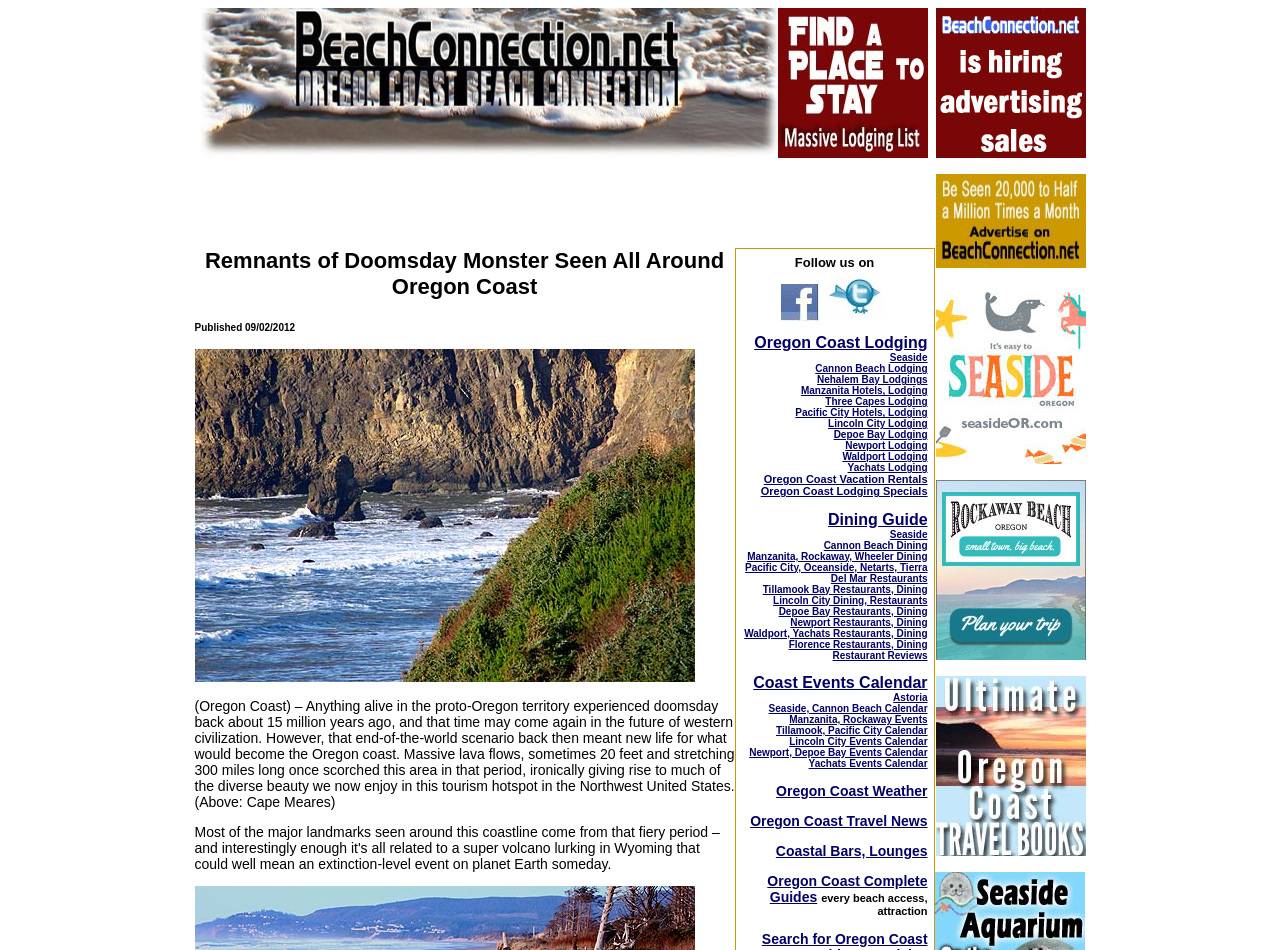Please identify the bounding box coordinates of the element that needs to be clicked to perform the following instruction: "Click on Oregon Coast Beach Connection".

[0.157, 0.008, 0.607, 0.166]